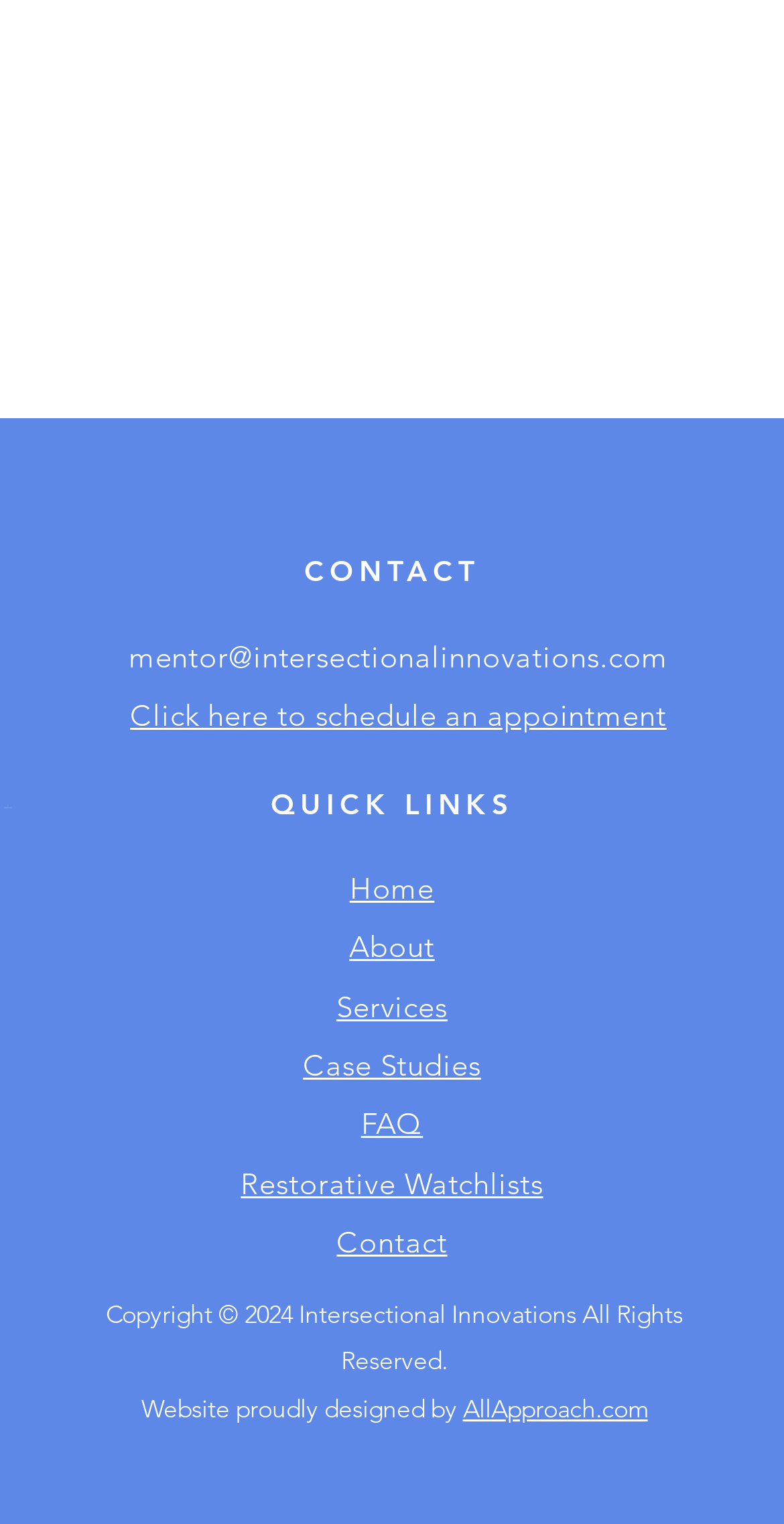Utilize the details in the image to thoroughly answer the following question: What is the last link in the 'QUICK LINKS' section?

I looked at the 'QUICK LINKS' section and found the links in order, which are 'Home', 'About', 'Services', 'Case Studies', 'FAQ', 'Restorative Watchlists', and 'Contact', so the last link is 'Contact'.